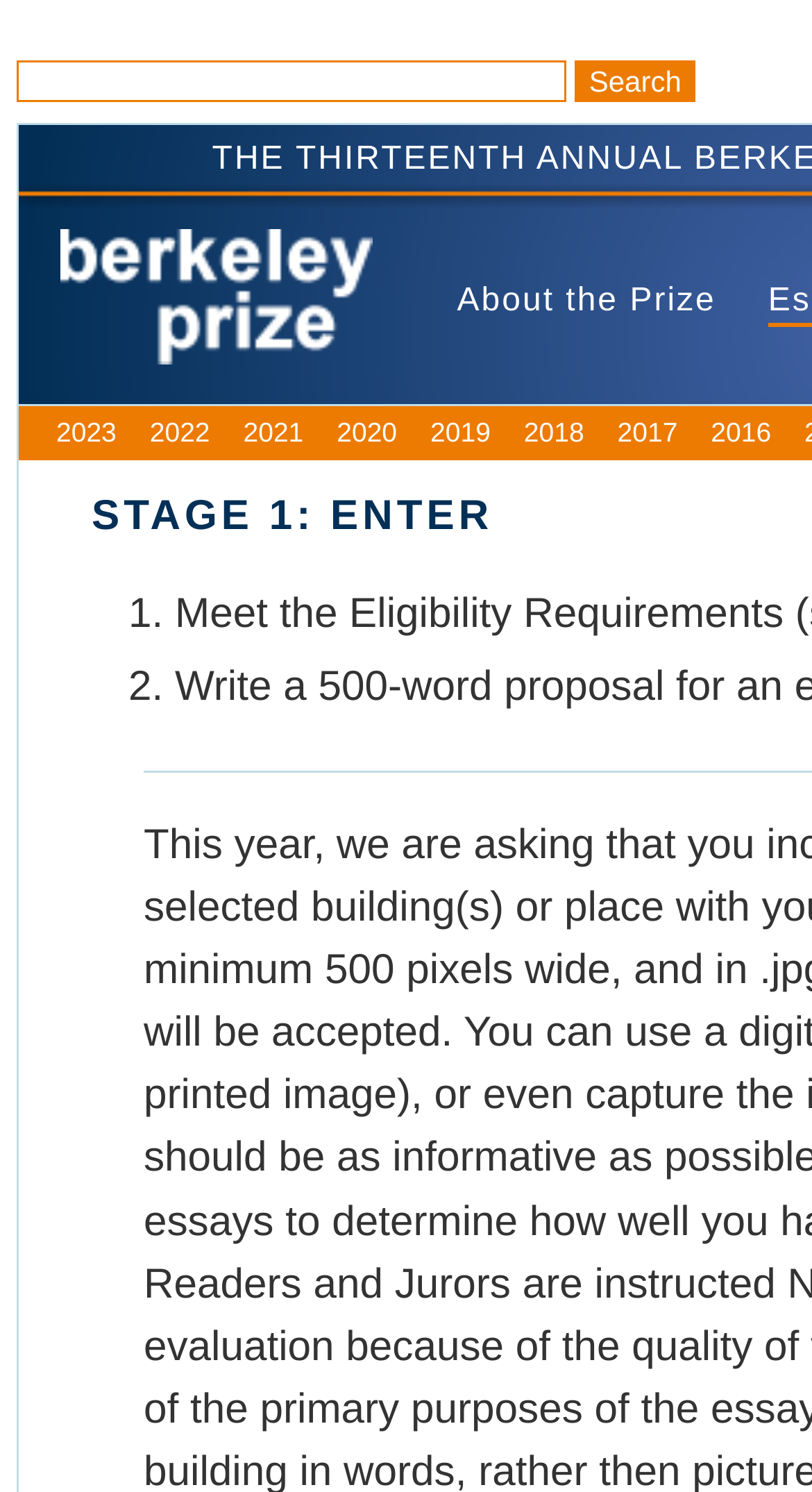Provide a short answer to the following question with just one word or phrase: How many list markers are there?

2